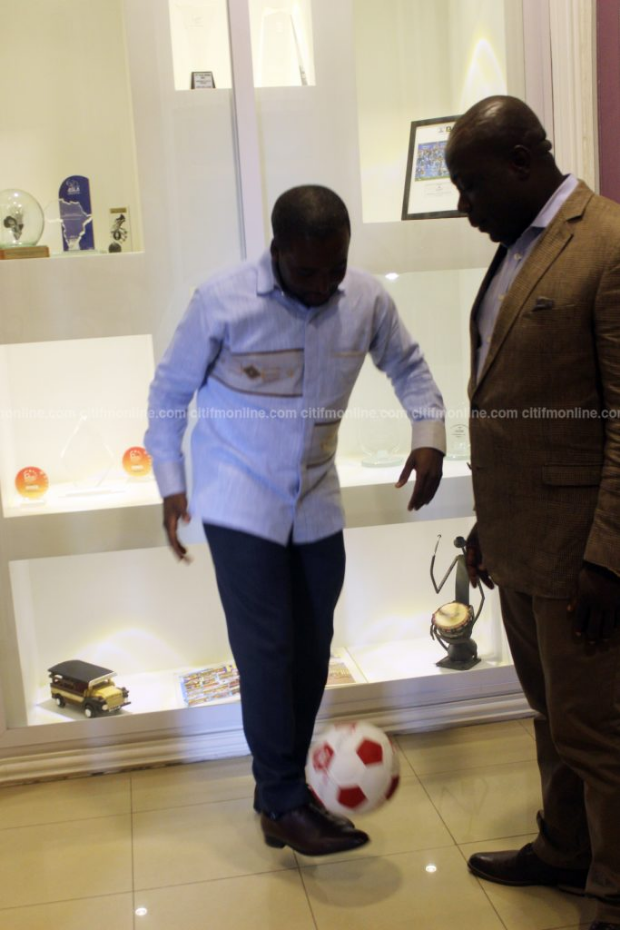What is the player balancing on his foot?
Look at the screenshot and give a one-word or phrase answer.

Football